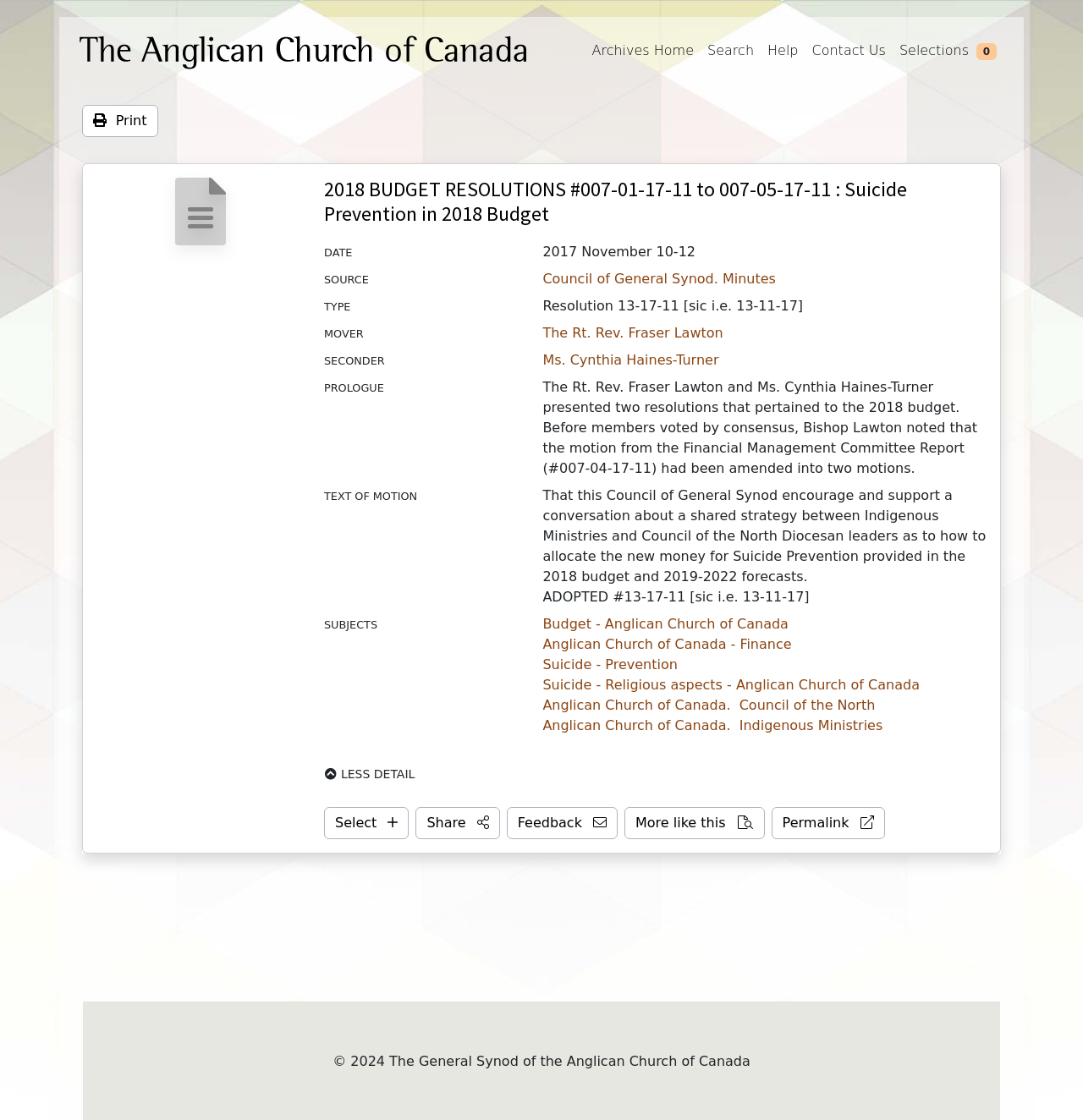Explain the features and main sections of the webpage comprehensively.

The webpage is about the 2018 budget resolutions of the Anglican Church of Canada, specifically focusing on suicide prevention. At the top of the page, there is a logo of the Anglican Church of Canada, accompanied by a link to the church's website. Below the logo, there are several links to navigate to different sections of the website, including "Archives Home", "Search", "Help", "Contact Us", and "Selections 0".

The main content of the page is divided into several sections, each with a heading and descriptive text. The first section has a heading "2018 BUDGET RESOLUTIONS #007-01-17-11 to 007-05-17-11 : Suicide Prevention in 2018 Budget" and provides information about the date, source, type, mover, and seconder of the resolution.

Below this section, there are several description lists that provide more details about the resolution. These lists have terms such as "DATE", "SOURCE", "TYPE", "MOVER", "SECONDER", "PROLOGUE", "TEXT OF MOTION", and "SUBJECTS", each with corresponding descriptive text or links. The "PROLOGUE" section provides a brief introduction to the resolution, while the "TEXT OF MOTION" section outlines the specific motion being proposed.

The "SUBJECTS" section lists several related topics, including "Budget - Anglican Church of Canada", "Anglican Church of Canada - Finance", "Suicide - Prevention", "Suicide - Religious aspects - Anglican Church of Canada", "Anglican Church of Canada. Council of the North", and "Anglican Church of Canada. Indigenous Ministries". Each of these topics is a link to further information.

At the bottom of the page, there are several buttons and links, including "LESS DETAIL", "Select", "Share", "Feedback", "More like this", and "Permalink". There is also a copyright notice at the very bottom of the page.